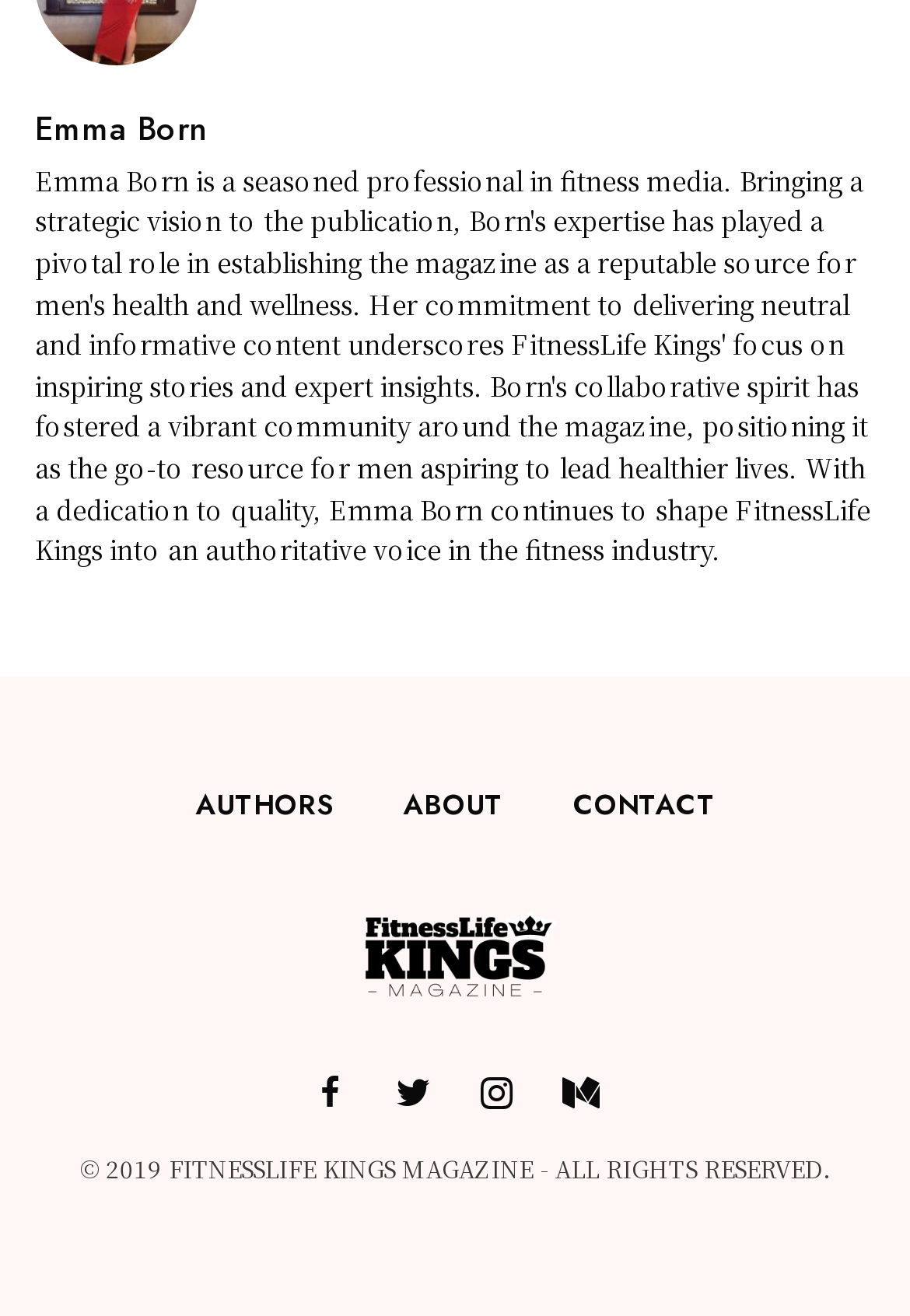Find and provide the bounding box coordinates for the UI element described with: "Authors".

[0.214, 0.585, 0.365, 0.638]